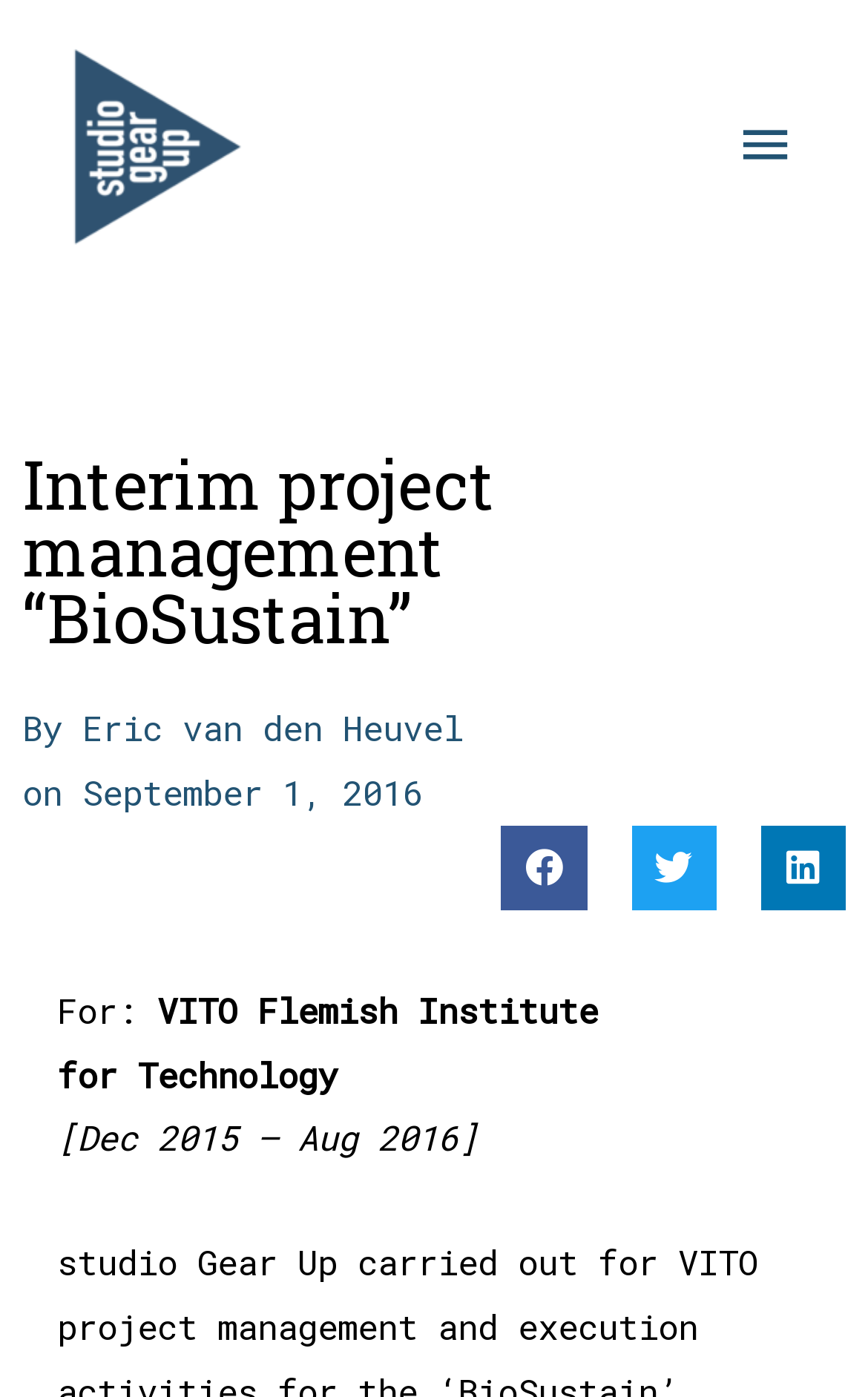Extract the bounding box of the UI element described as: "parent_node: Falklands Biography".

None